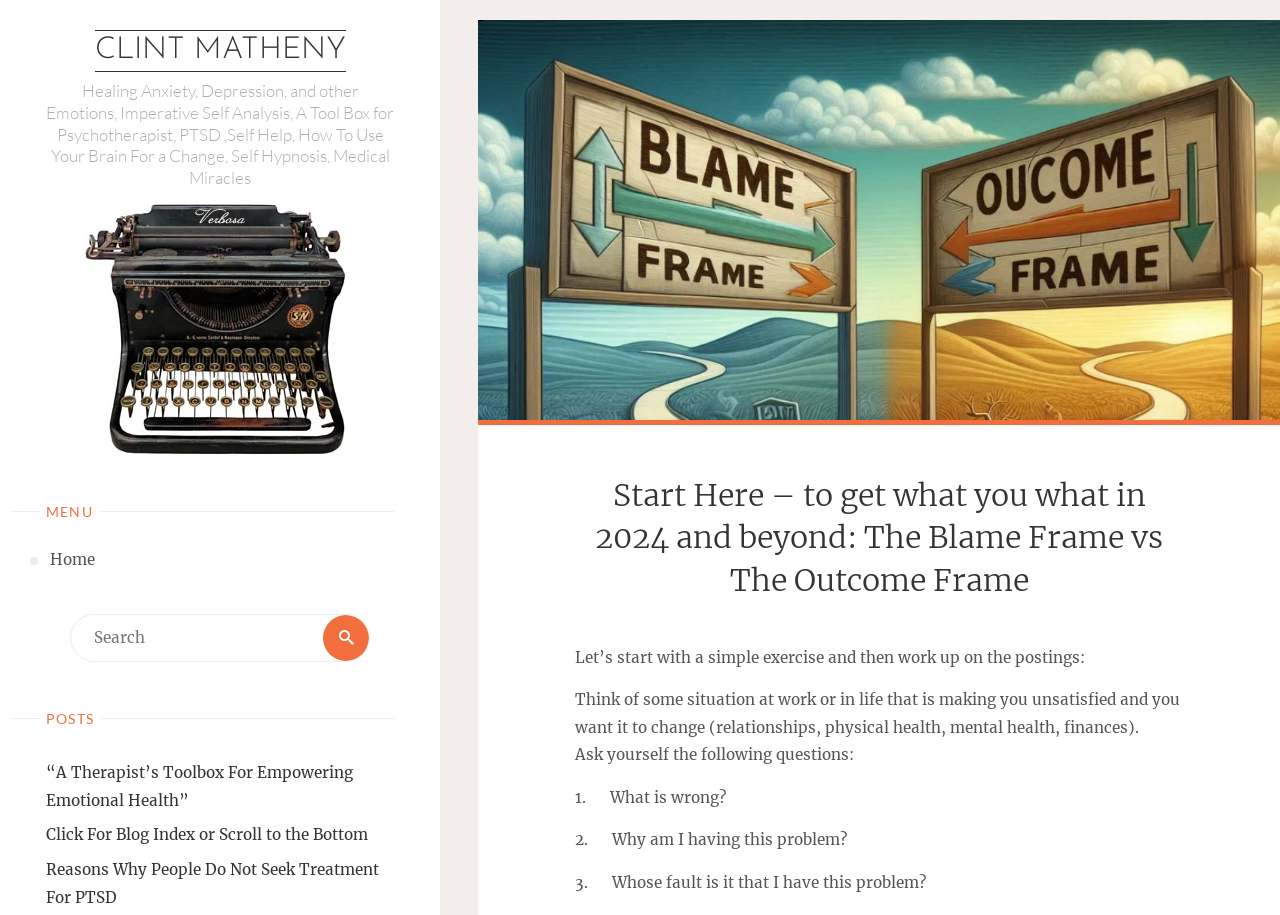Describe all the visual and textual components of the webpage comprehensively.

This webpage appears to be a blog or personal website focused on self-help and personal development. At the top, there is a layout table with a link to "CLINT MATHENY" and a static text describing the website's topics, including healing anxiety, depression, and other emotions.

Below this, there is an image with the title "Start Here – to get what you what in 2024 and beyond: The Blame Frame vs The Outcome Frame". 

On the left side, there is a primary navigation menu with a heading "MENU" and links to "Home" and a search function. The search function includes a text box and a search button.

Further down, there is a heading "POSTS" followed by links to several blog posts, including "“A Therapist’s Toolbox For Empowering Emotional Health”", "Click For Blog Index or Scroll to the Bottom", and "Reasons Why People Do Not Seek Treatment For PTSD".

The main content of the webpage is a simple exercise to help readers identify areas of their life that they want to change. The exercise asks readers to think of a situation that is making them unsatisfied and then asks a series of questions, including "What is wrong?", "Why am I having this problem?", and "Whose fault is it that I have this problem?".